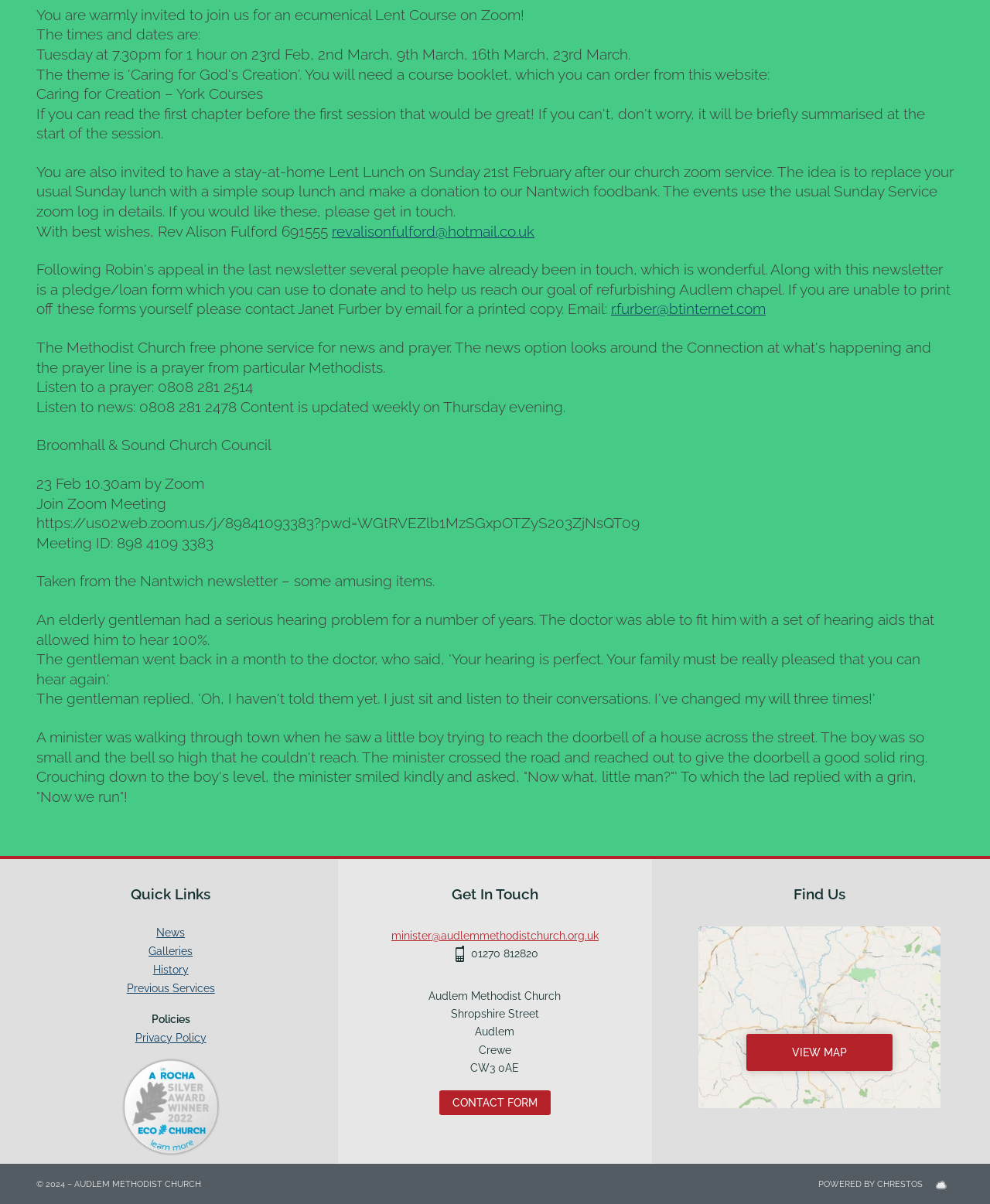Find the bounding box coordinates for the element that must be clicked to complete the instruction: "Get in touch with the minister". The coordinates should be four float numbers between 0 and 1, indicated as [left, top, right, bottom].

[0.395, 0.771, 0.605, 0.782]